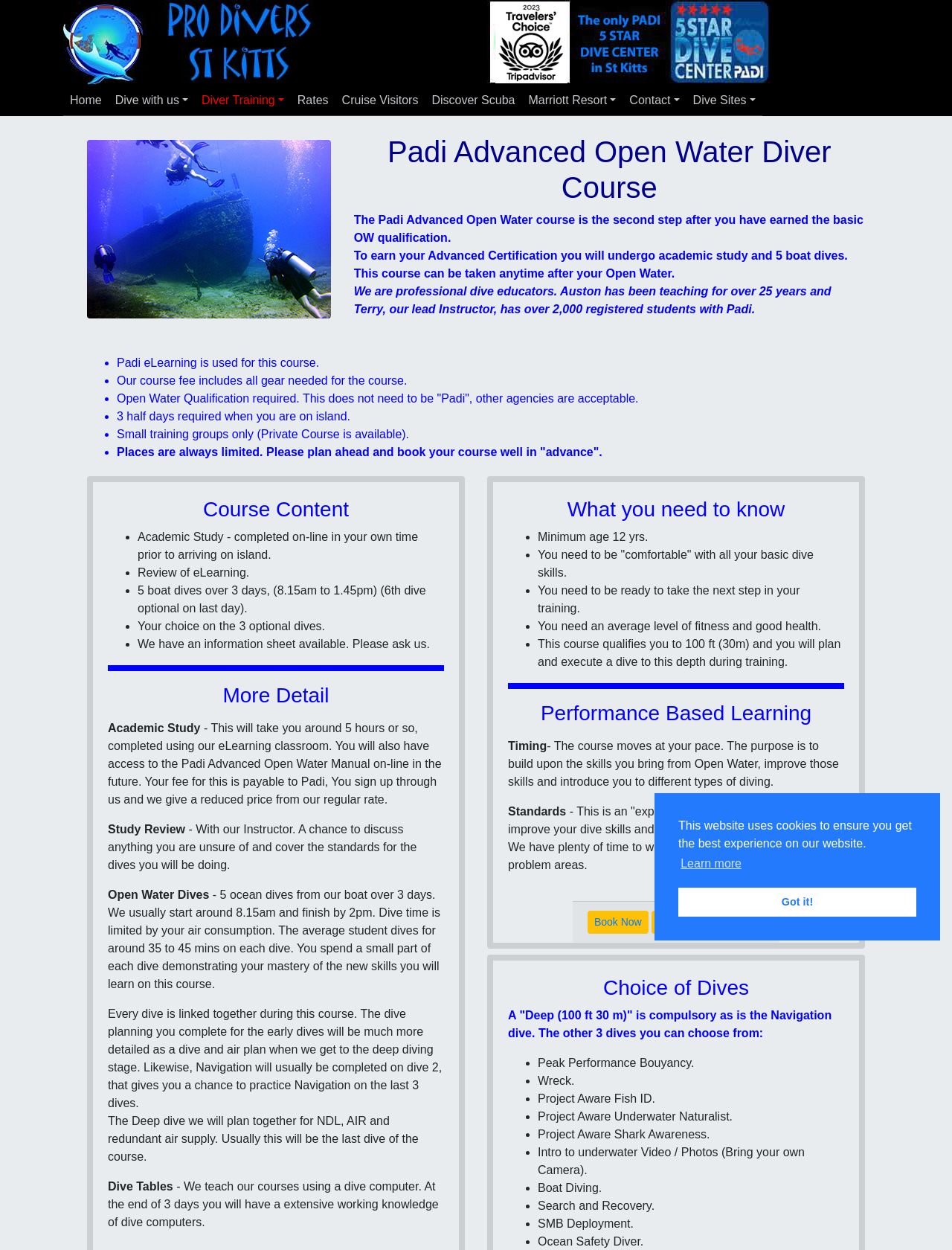Pinpoint the bounding box coordinates of the area that must be clicked to complete this instruction: "Click the 'Rates' link".

[0.305, 0.068, 0.352, 0.093]